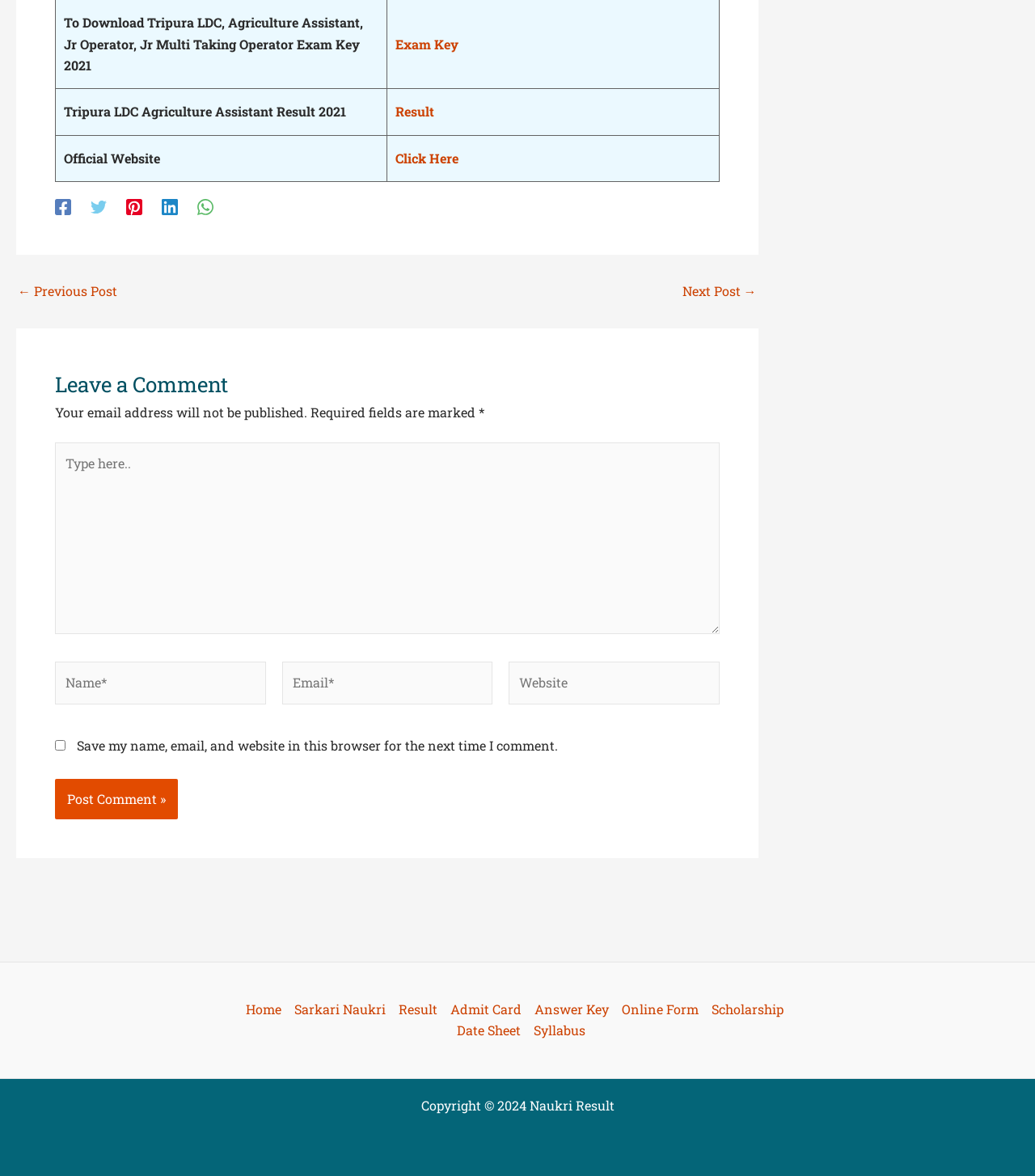Please provide a short answer using a single word or phrase for the question:
What is the copyright information?

Copyright 2024 Naukri Result